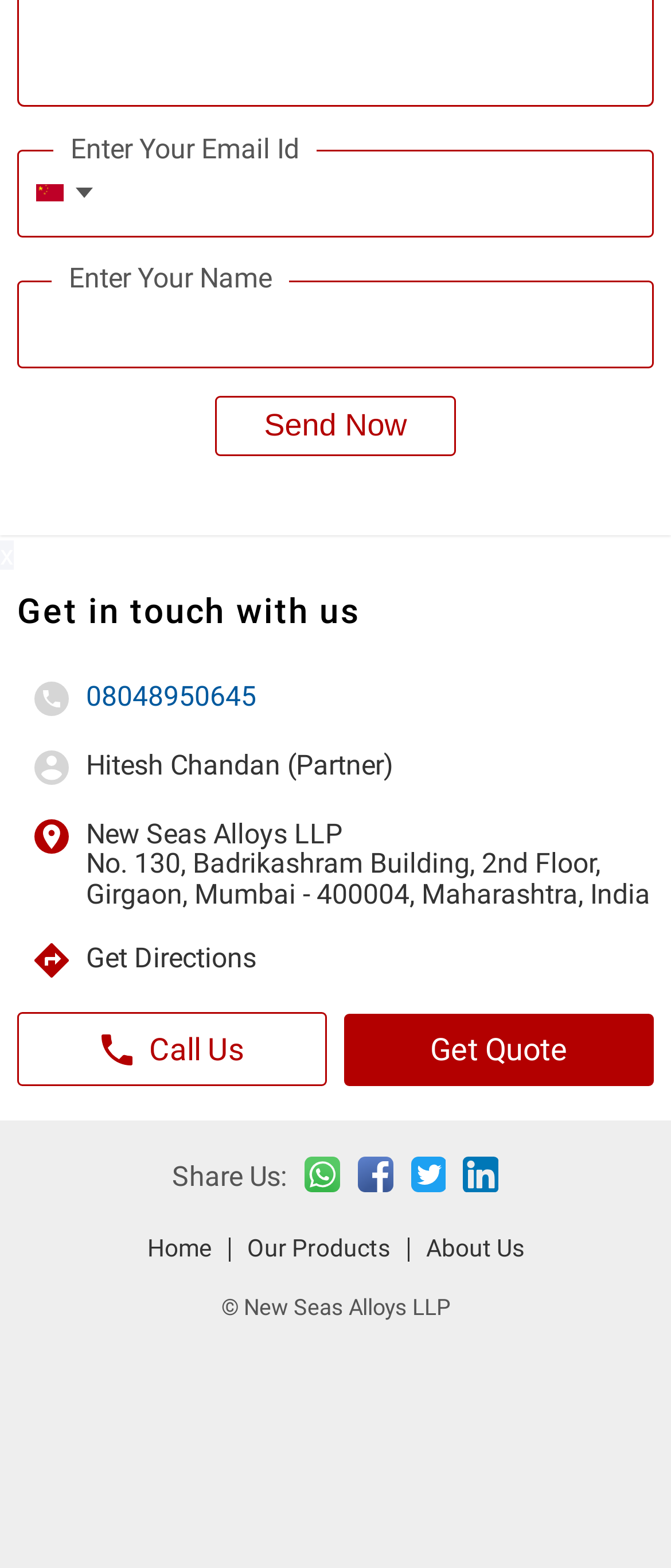What social media platforms are available? Please answer the question using a single word or phrase based on the image.

Facebook, Twitter, LinkedIn